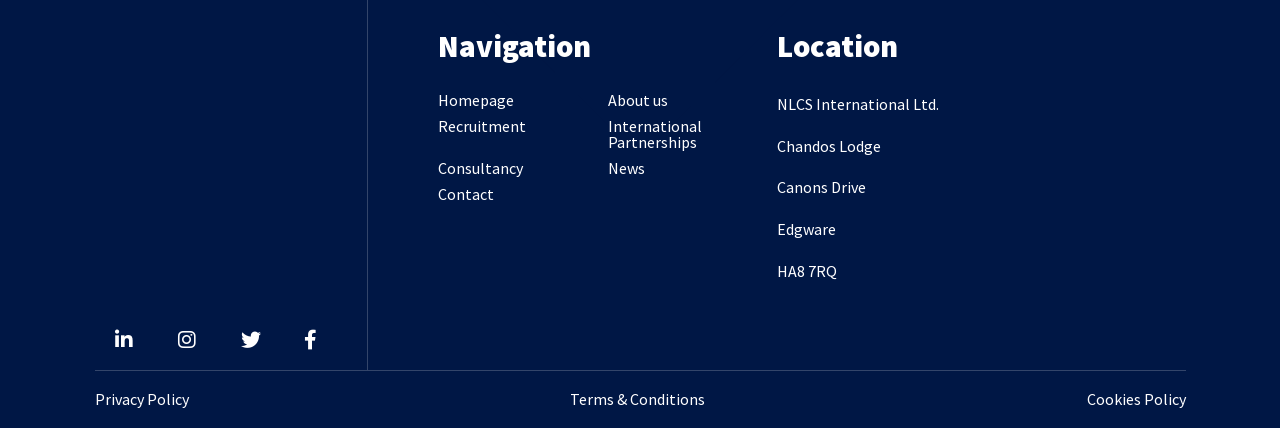Please identify the bounding box coordinates of the clickable element to fulfill the following instruction: "Read about the company". The coordinates should be four float numbers between 0 and 1, i.e., [left, top, right, bottom].

[0.475, 0.215, 0.522, 0.253]